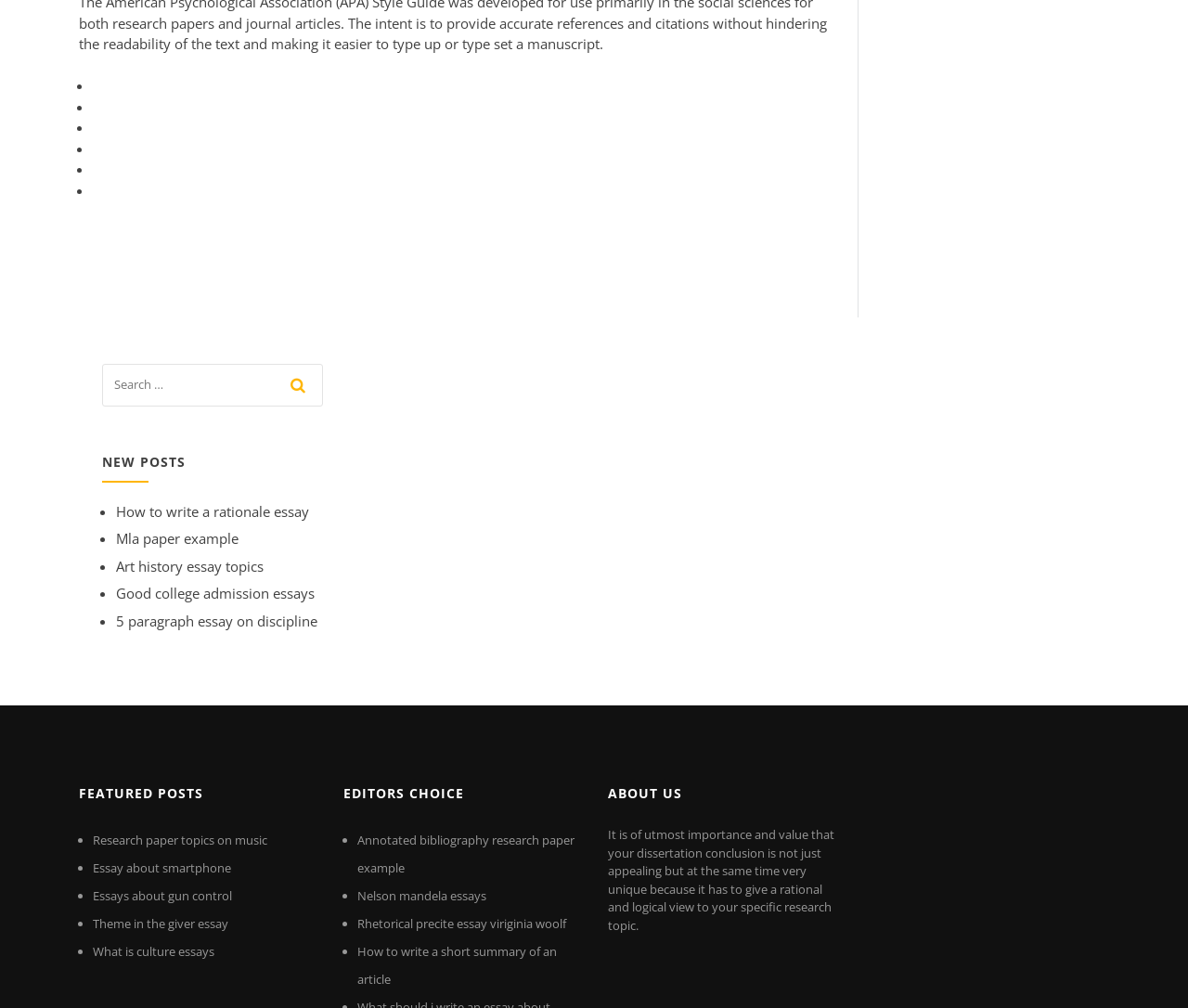Can you pinpoint the bounding box coordinates for the clickable element required for this instruction: "read about us"? The coordinates should be four float numbers between 0 and 1, i.e., [left, top, right, bottom].

[0.512, 0.769, 0.711, 0.806]